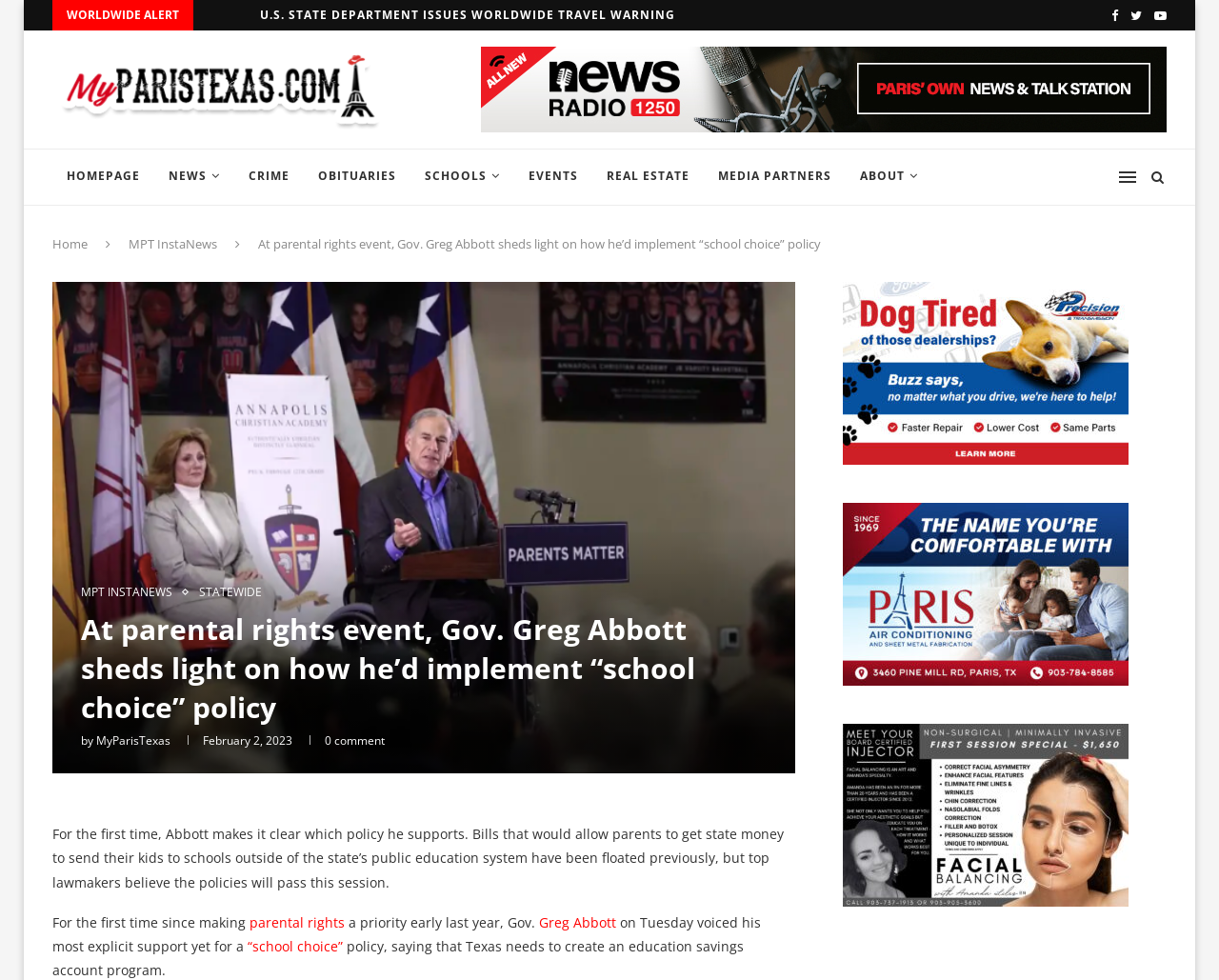Please determine the bounding box coordinates of the element's region to click in order to carry out the following instruction: "Click on the 'MyParisTexas' link". The coordinates should be four float numbers between 0 and 1, i.e., [left, top, right, bottom].

[0.043, 0.041, 0.316, 0.142]